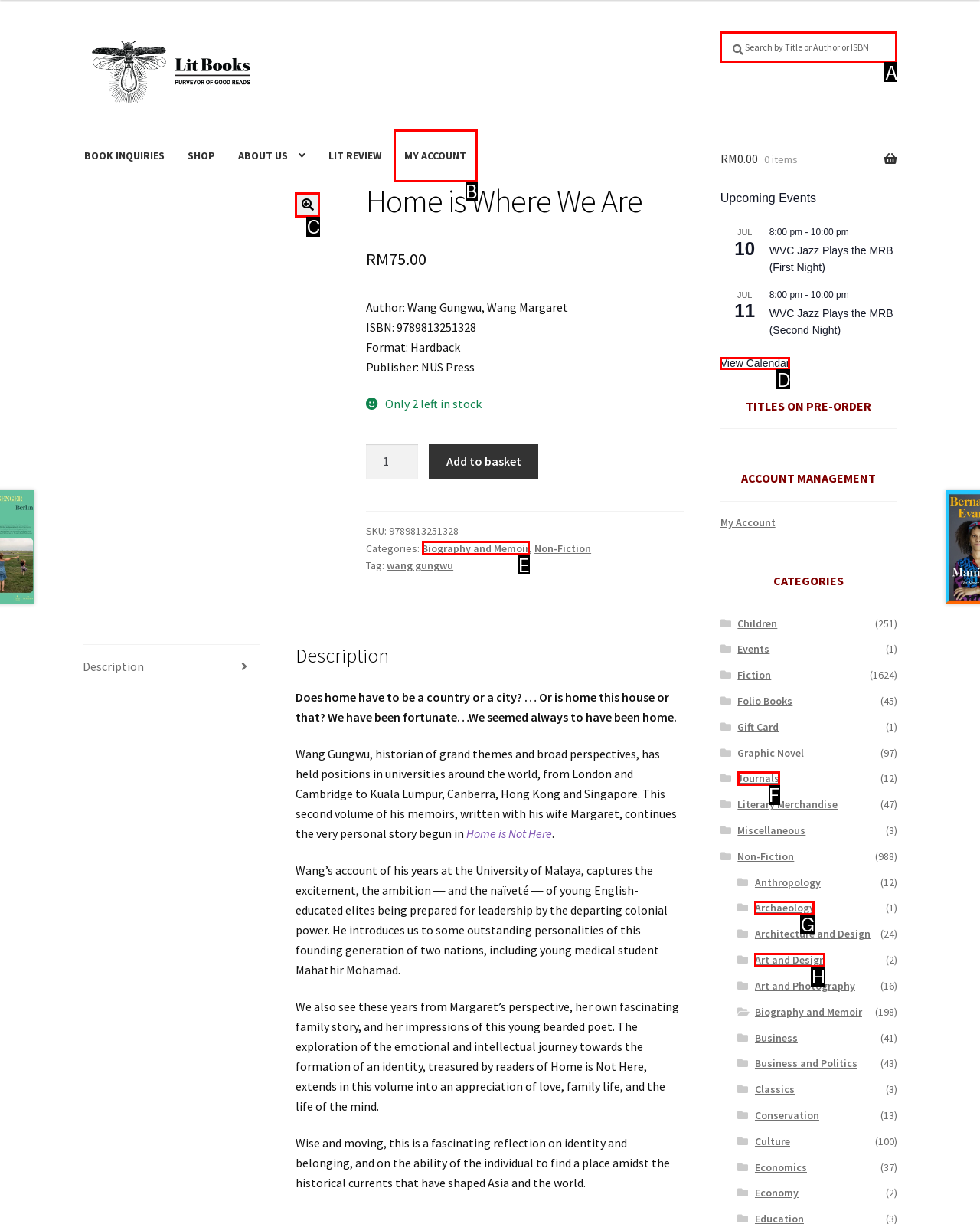Select the correct UI element to click for this task: Click the Home link.
Answer using the letter from the provided options.

None